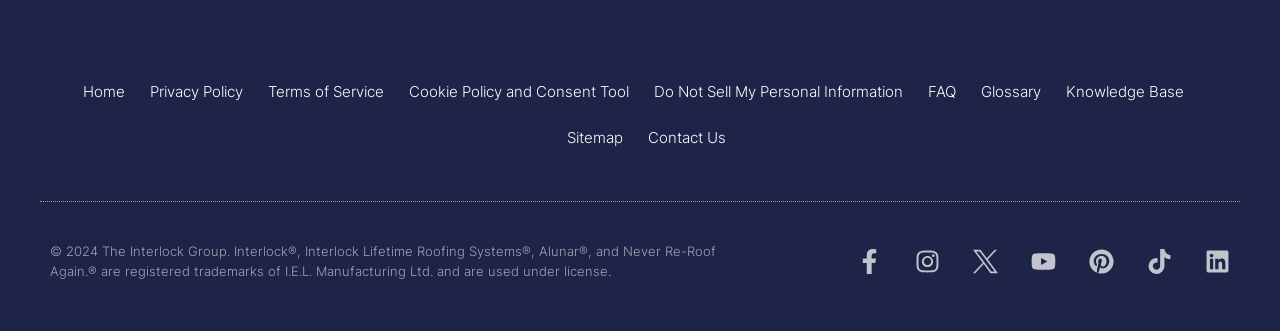Use the details in the image to answer the question thoroughly: 
What is the purpose of the links at the bottom?

The links at the bottom, including Facebook, Instagram, Twitter, and others, are social media links because they are all images with corresponding link texts, and they are grouped together at the bottom of the page, suggesting they are for social media purposes.